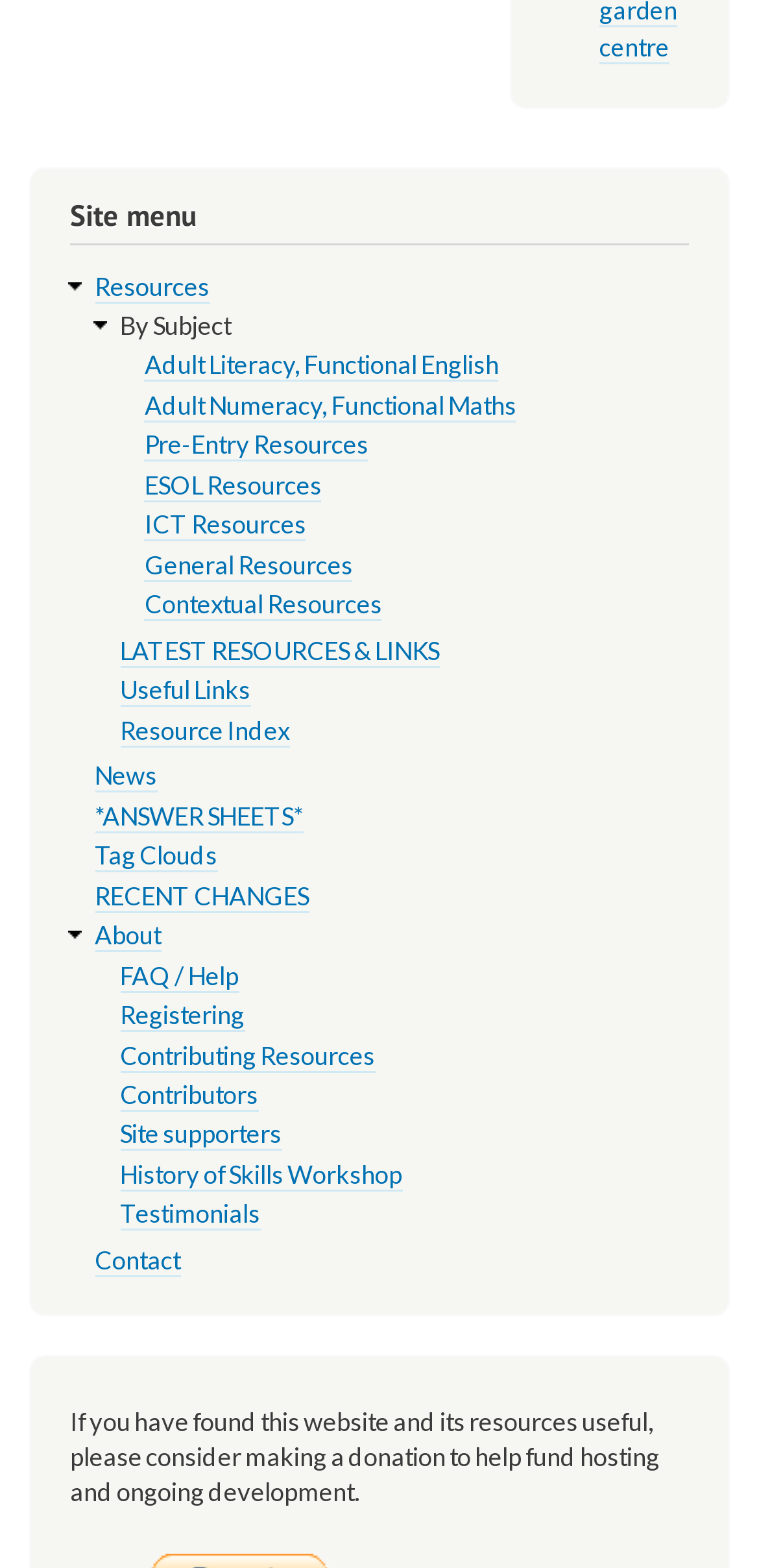Could you highlight the region that needs to be clicked to execute the instruction: "compare rtx 4070 to 4080 laptop"?

None